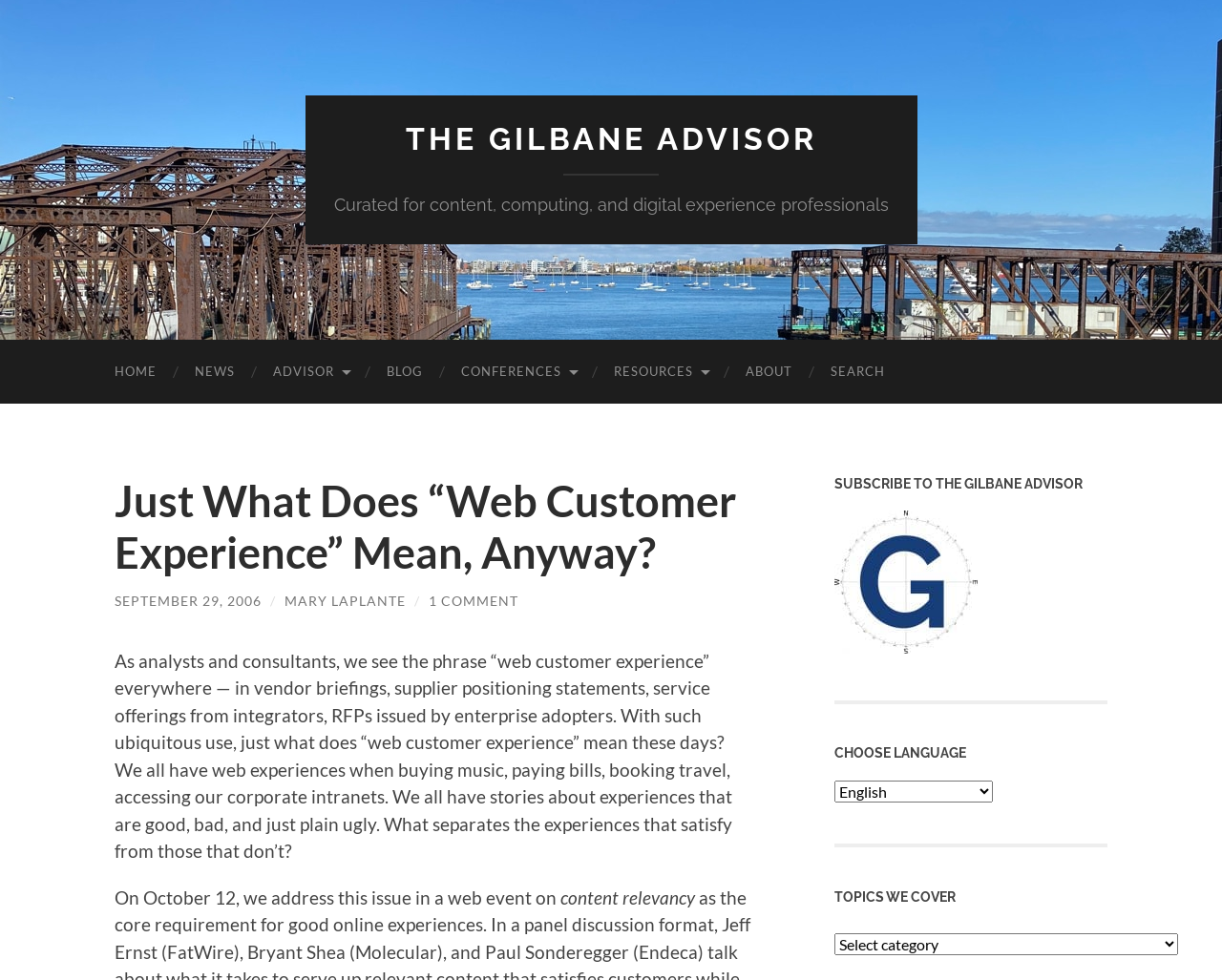Please identify the webpage's heading and generate its text content.

Just What Does “Web Customer Experience” Mean, Anyway?